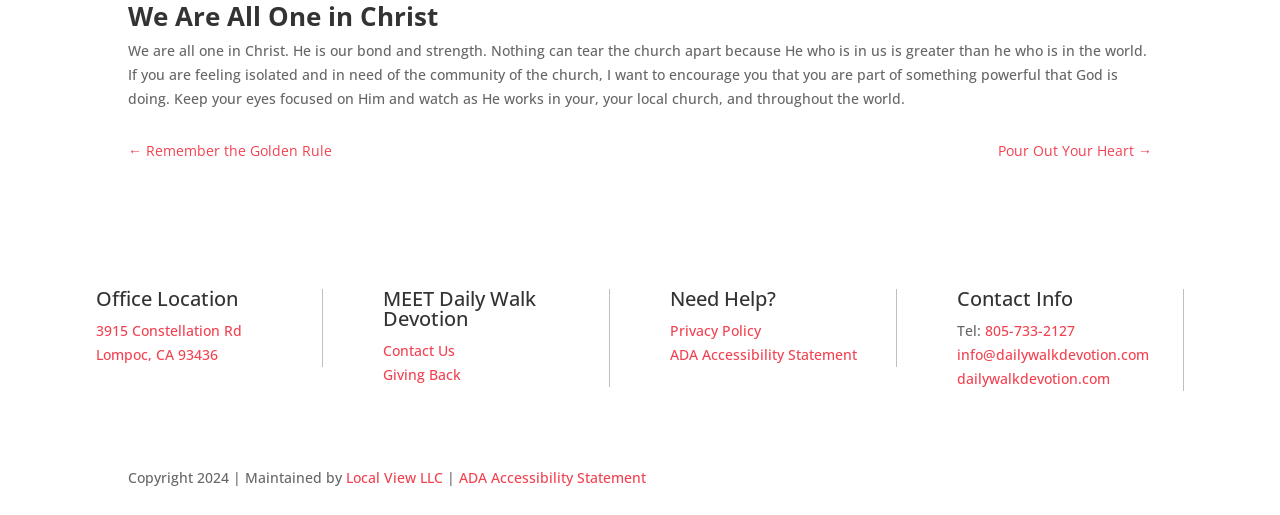What is the purpose of the 'MEET Daily Walk Devotion' section?
Respond with a short answer, either a single word or a phrase, based on the image.

Contact Us